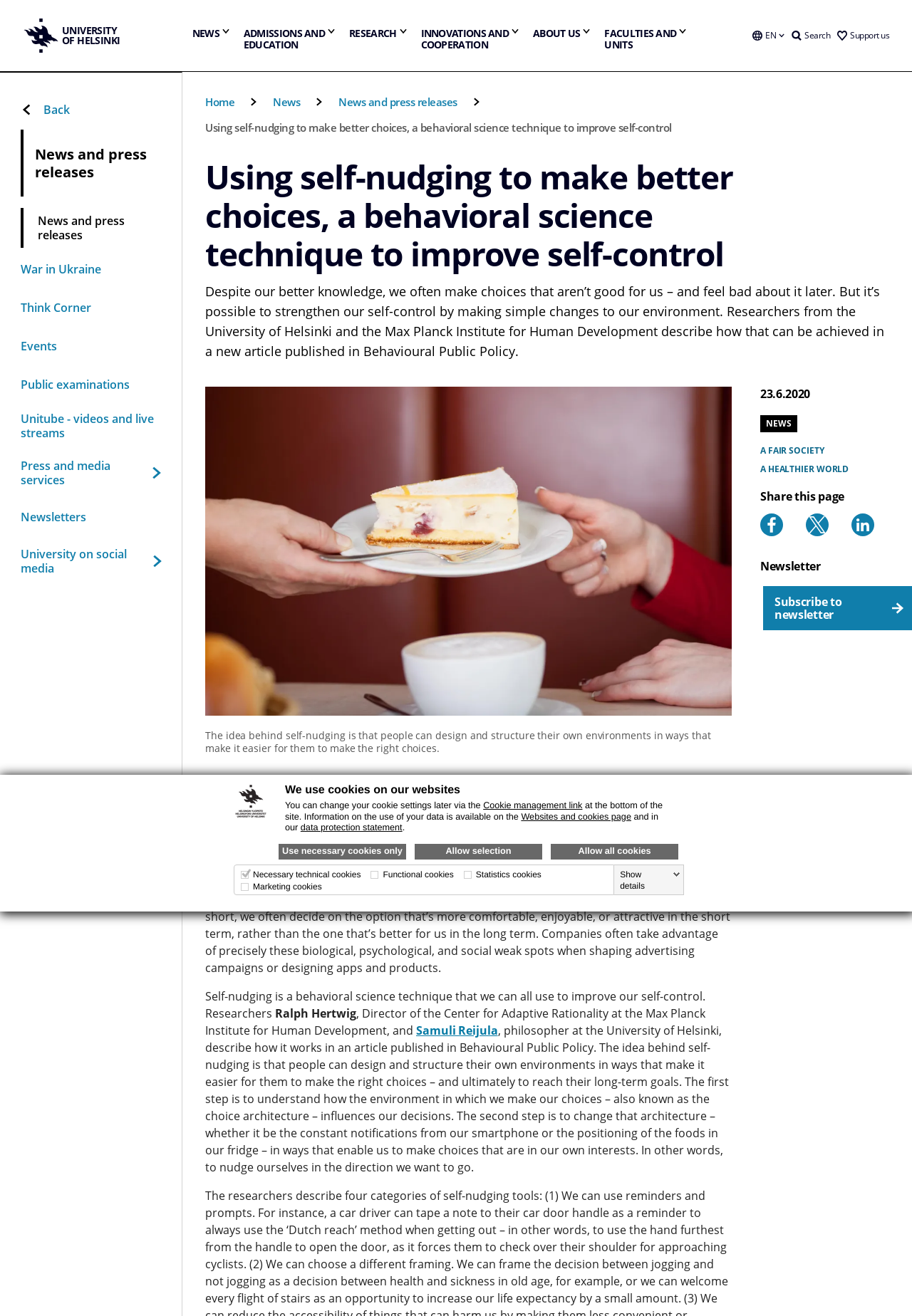Please provide the bounding box coordinates for the element that needs to be clicked to perform the instruction: "Go to the 'ADMISSIONS AND EDUCATION' page". The coordinates must consist of four float numbers between 0 and 1, formatted as [left, top, right, bottom].

[0.259, 0.0, 0.375, 0.054]